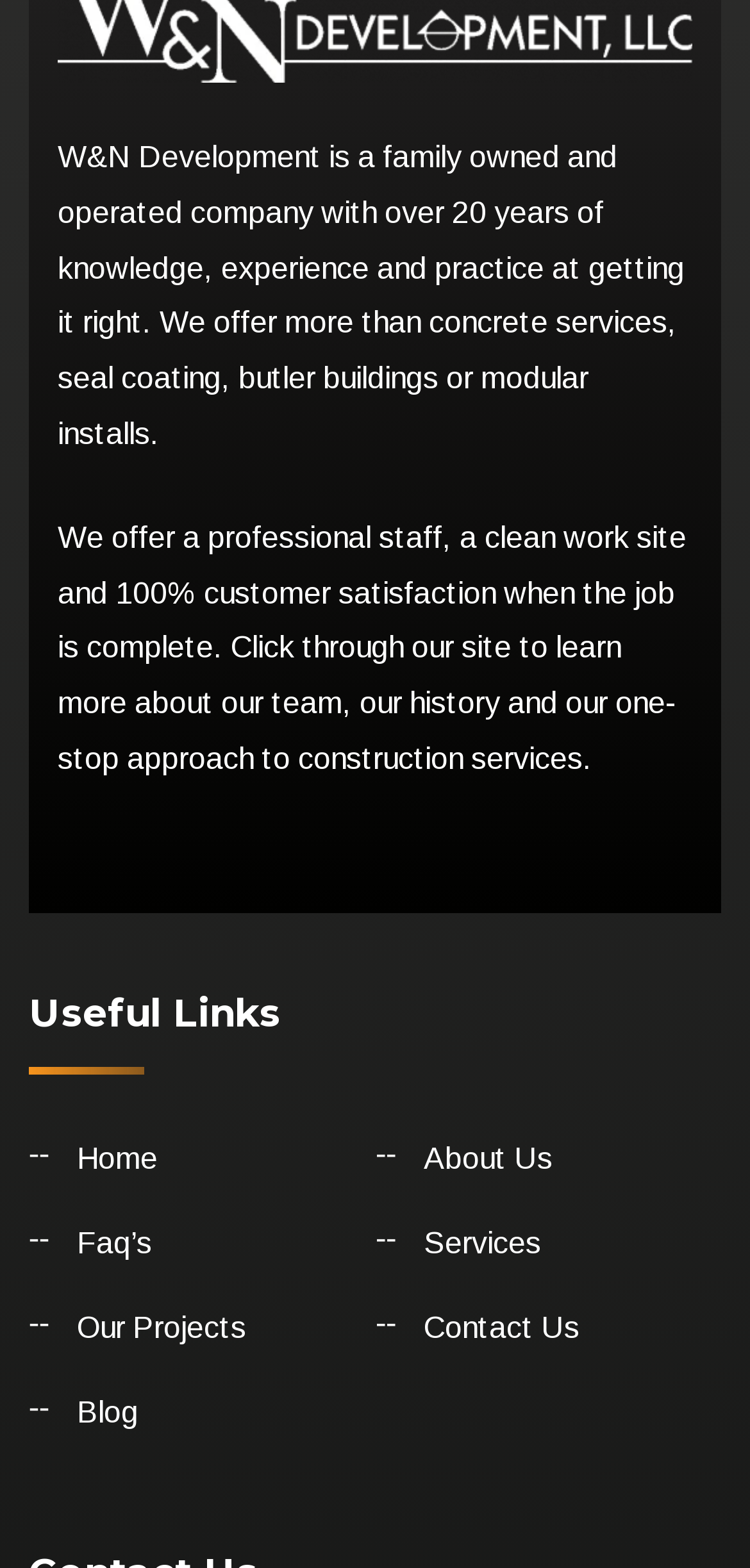Provide the bounding box coordinates of the HTML element this sentence describes: "Blog". The bounding box coordinates consist of four float numbers between 0 and 1, i.e., [left, top, right, bottom].

[0.103, 0.891, 0.185, 0.911]